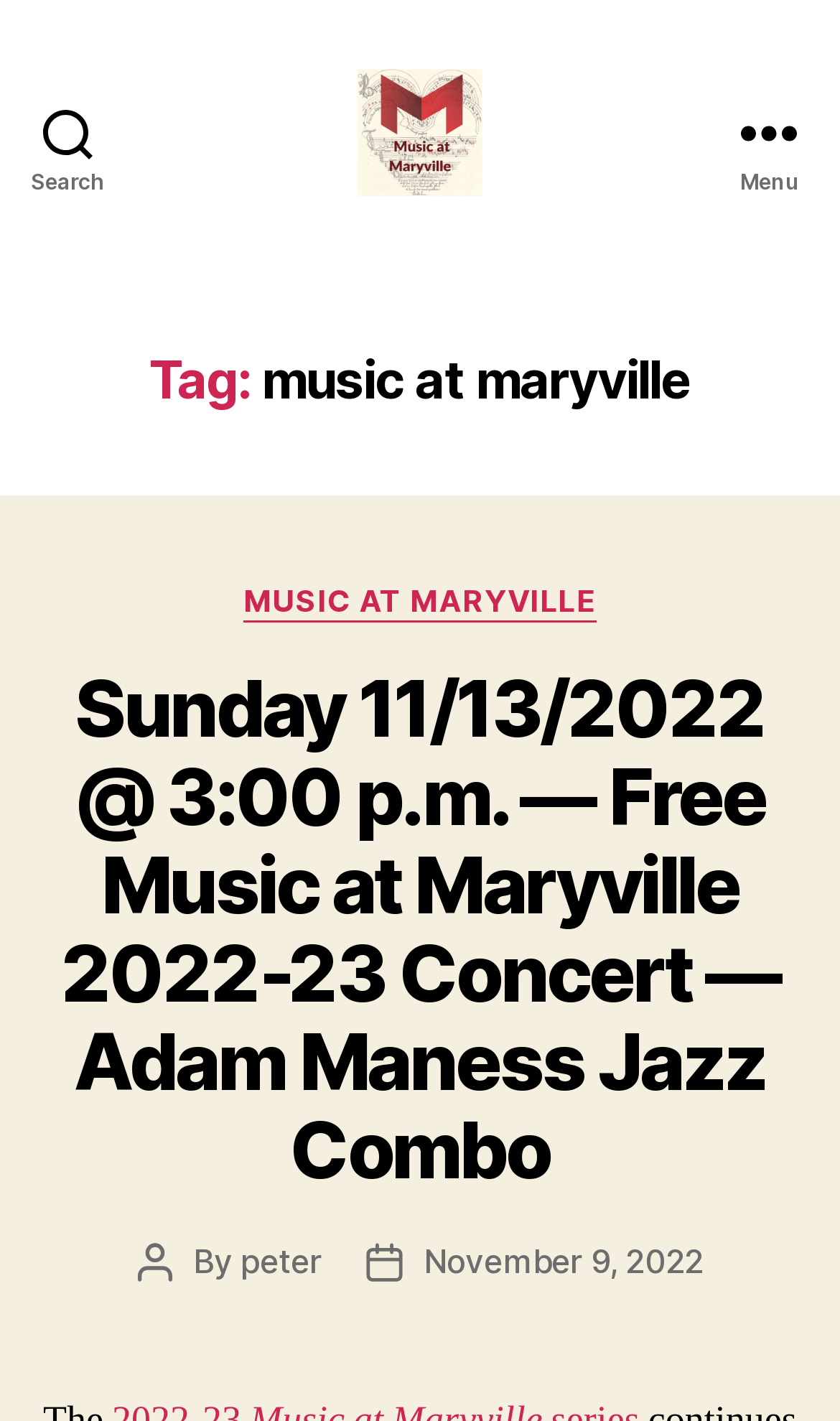What is the name of the pianist?
Look at the screenshot and give a one-word or phrase answer.

Peter Henderson